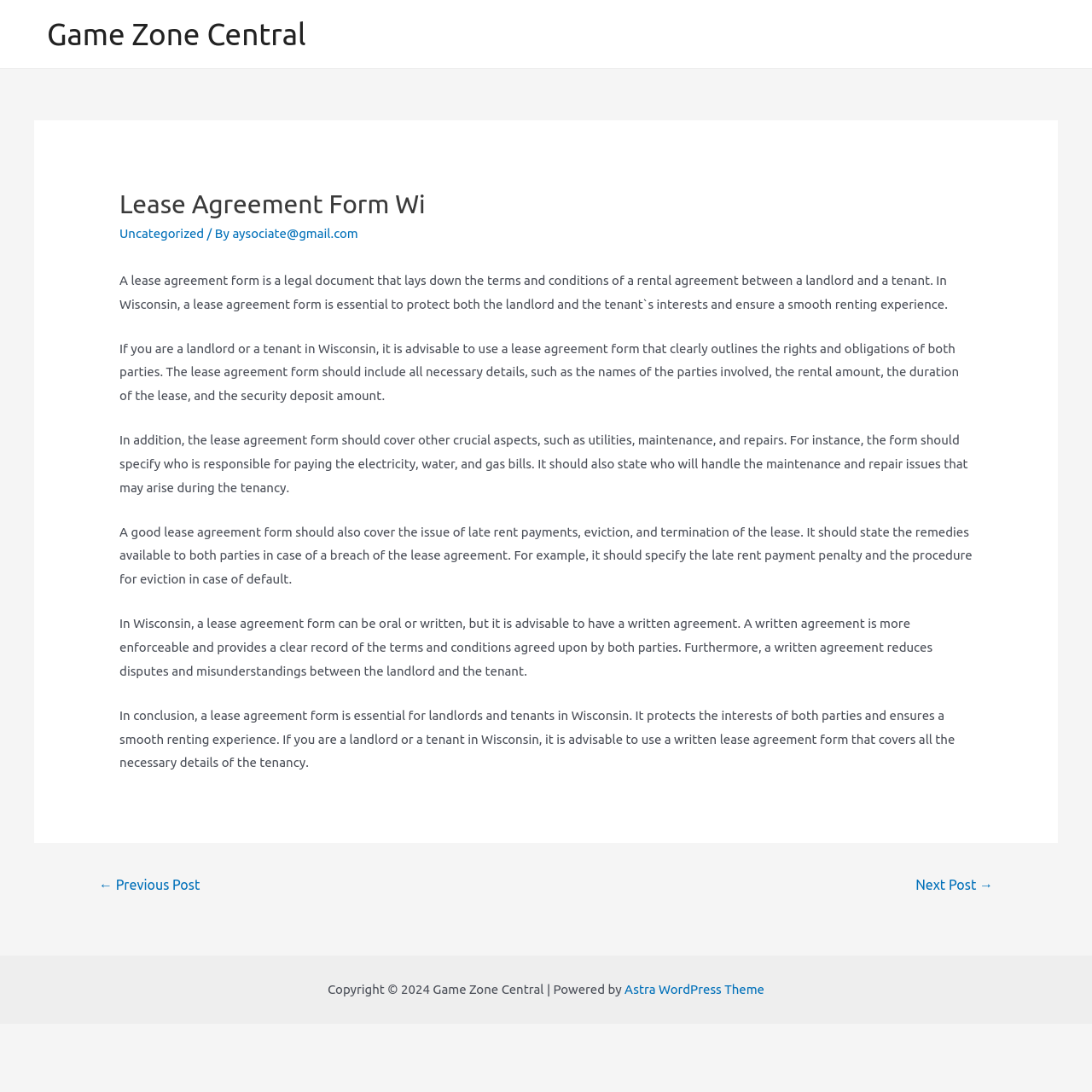Provide a short, one-word or phrase answer to the question below:
What is recommended for landlords and tenants in Wisconsin?

Written agreement